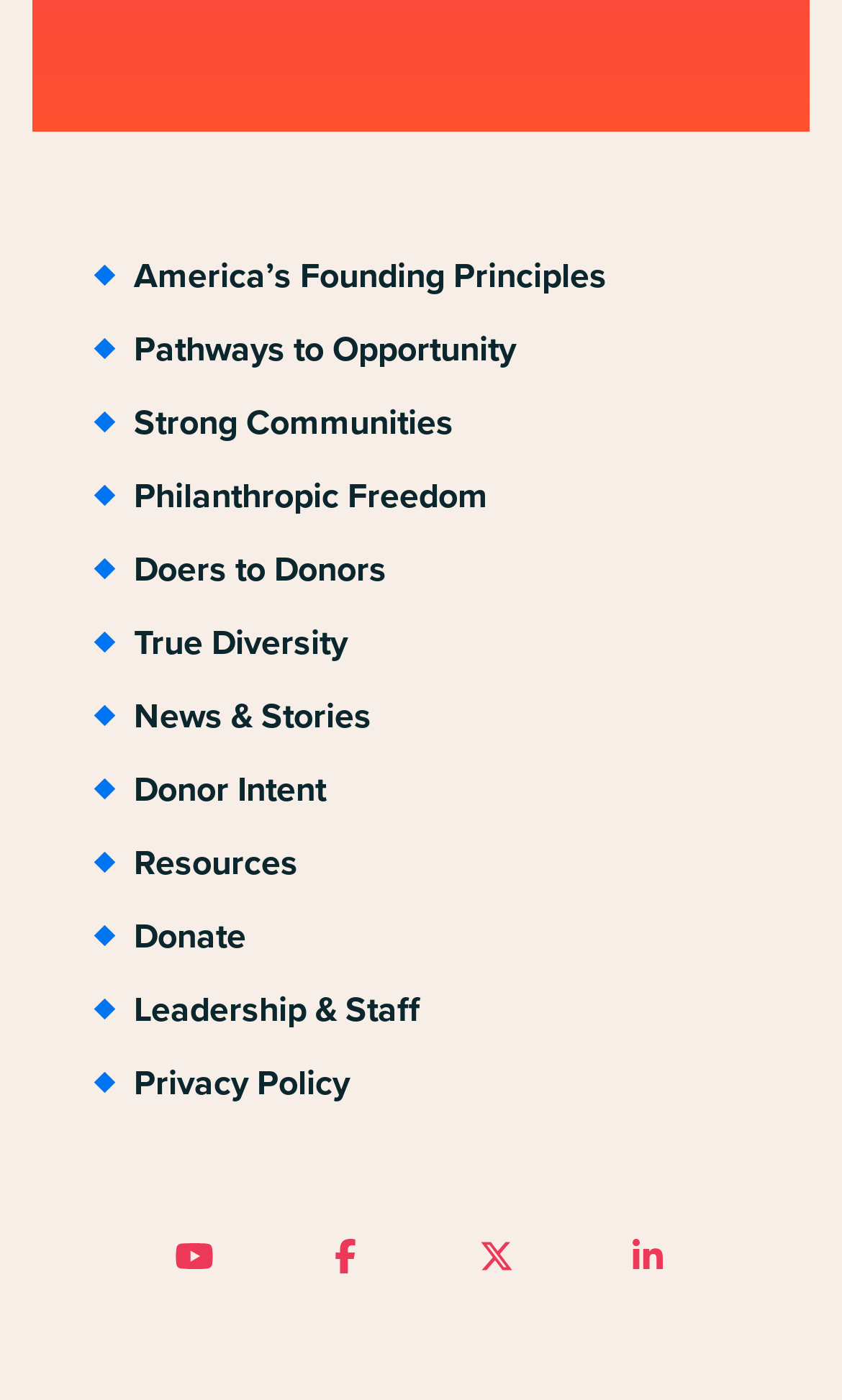Please provide the bounding box coordinate of the region that matches the element description: Privacy Policy. Coordinates should be in the format (top-left x, top-left y, bottom-right x, bottom-right y) and all values should be between 0 and 1.

[0.115, 0.748, 0.415, 0.8]